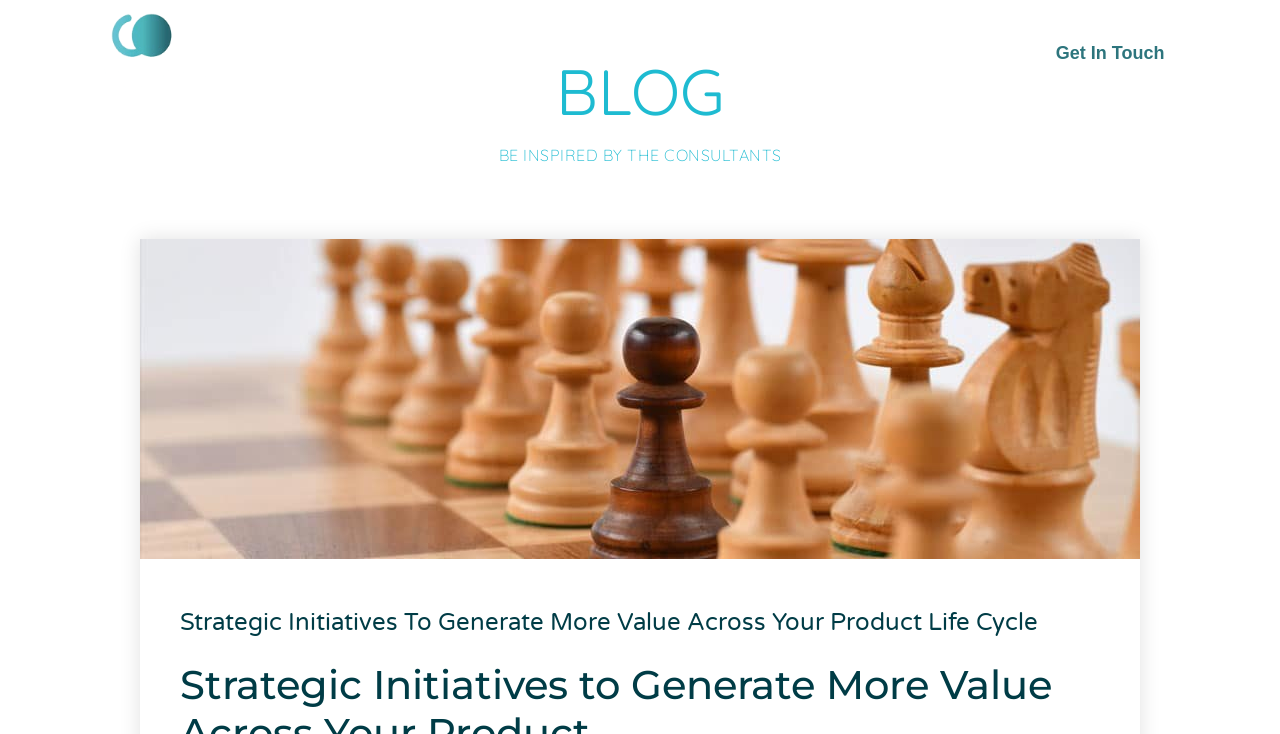Determine the bounding box coordinates of the UI element described below. Use the format (top-left x, top-left y, bottom-right x, bottom-right y) with floating point numbers between 0 and 1: About Us The Consultants bvba

[0.286, 0.041, 0.474, 0.104]